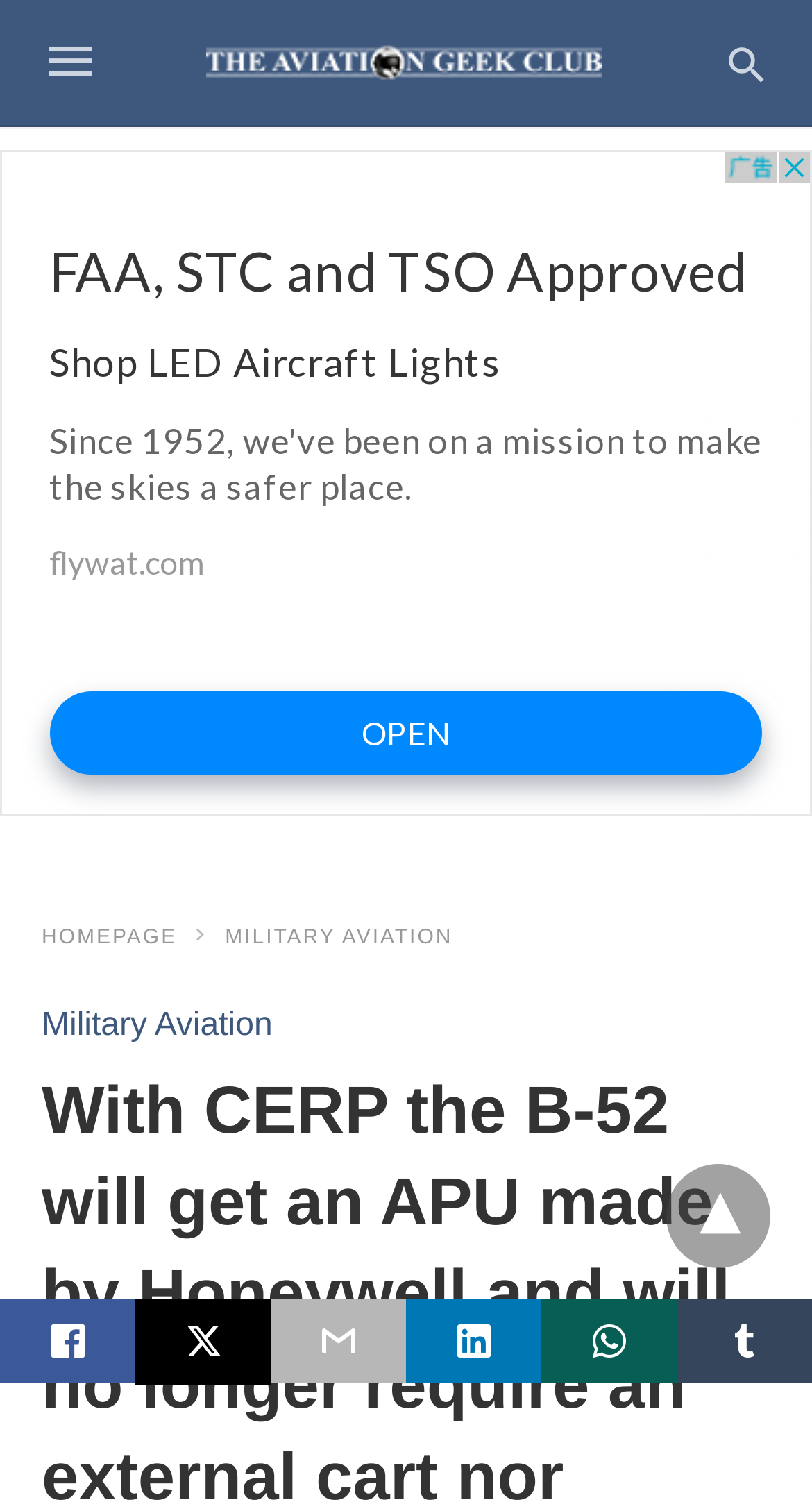Identify the bounding box coordinates for the element you need to click to achieve the following task: "go to homepage". Provide the bounding box coordinates as four float numbers between 0 and 1, in the form [left, top, right, bottom].

[0.051, 0.613, 0.264, 0.628]